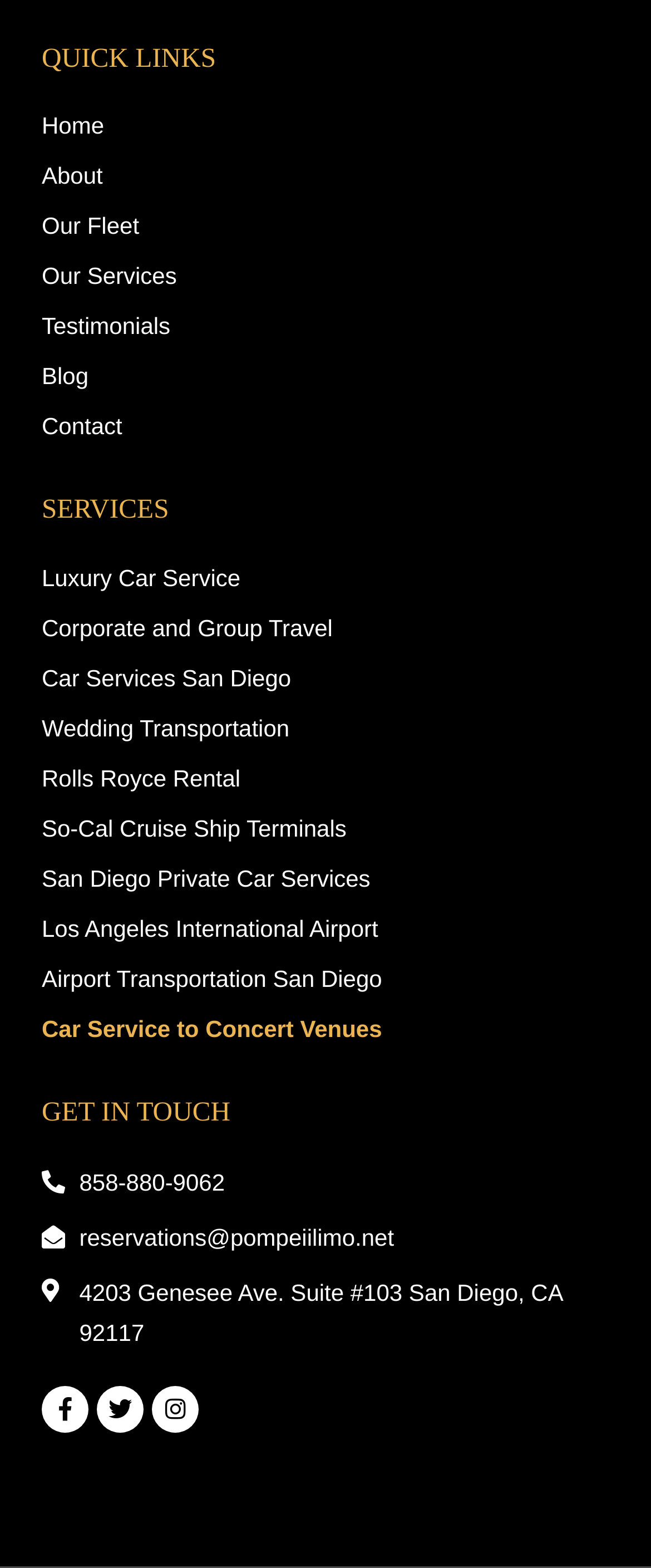What is the company's address?
Analyze the image and deliver a detailed answer to the question.

I found the company's address by looking at the 'GET IN TOUCH' section, where it is listed as a static text.